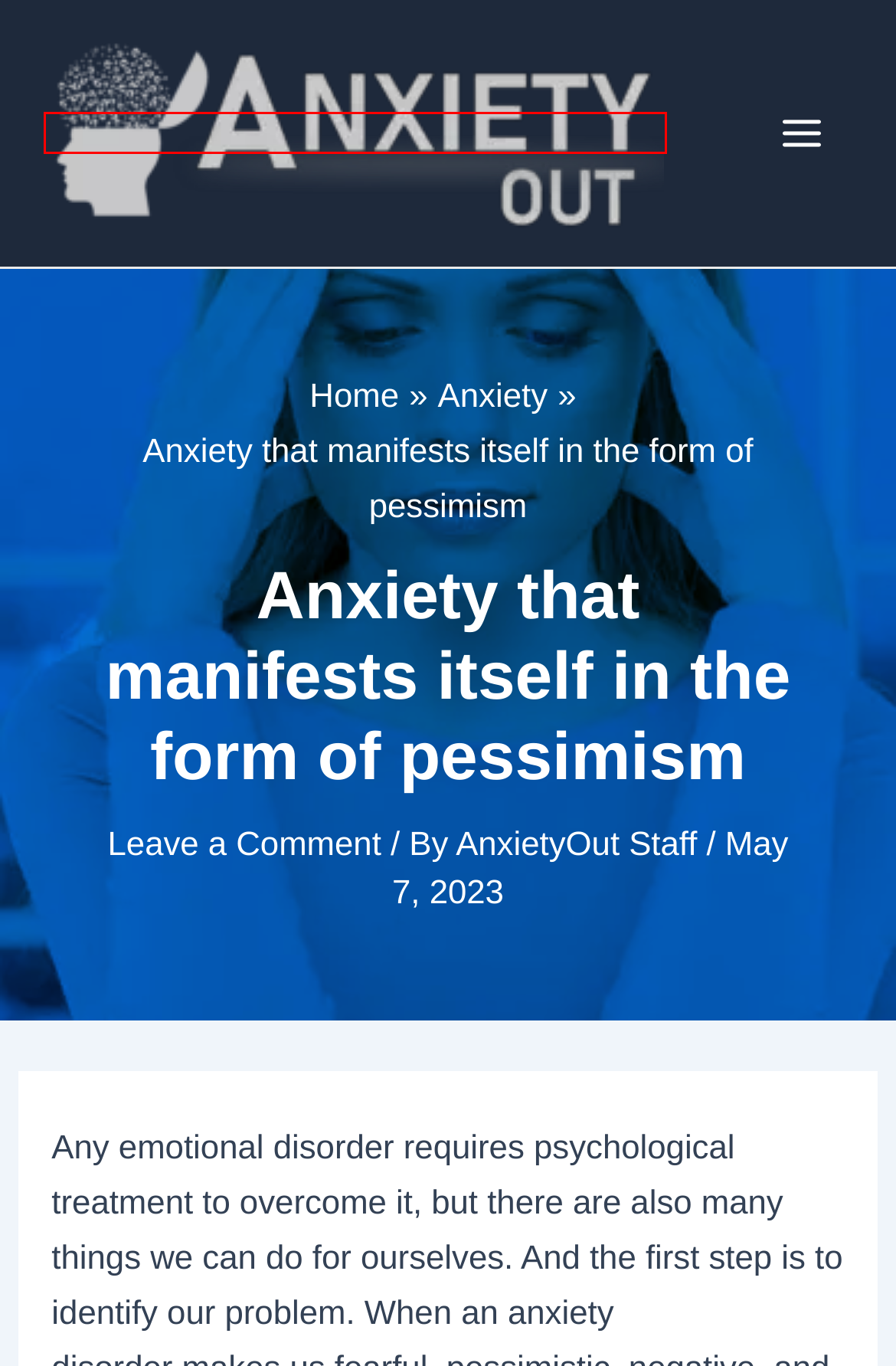You have a screenshot of a webpage with a red rectangle bounding box around a UI element. Choose the best description that matches the new page after clicking the element within the bounding box. The candidate descriptions are:
A. Anxiety Archives - AnxietyOut
B. Cookie Policy - AnxietyOut
C. AnxietyOut - Breaking Free from Anxiety: AnxietyOut.com
D. Privacy Policy - AnxietyOut
E. AnxietyOut Staff, Author at AnxietyOut
F. Contact us - AnxietyOut
G. Spring multiples anxiety
H. Letter from your anxiety to you

C